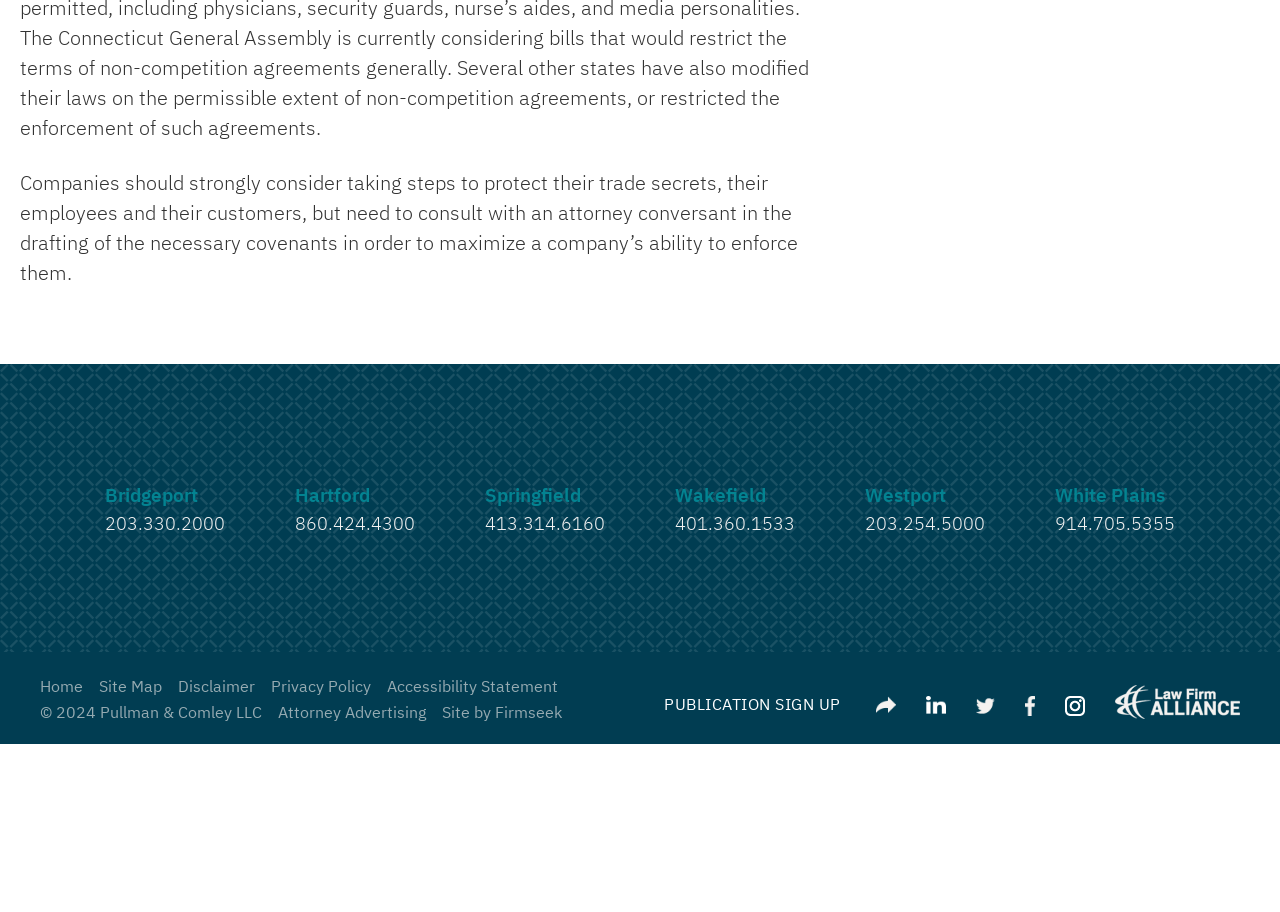Please identify the bounding box coordinates of the element's region that should be clicked to execute the following instruction: "Click on the 'Law Firm Alliance' link". The bounding box coordinates must be four float numbers between 0 and 1, i.e., [left, top, right, bottom].

[0.871, 0.775, 0.969, 0.792]